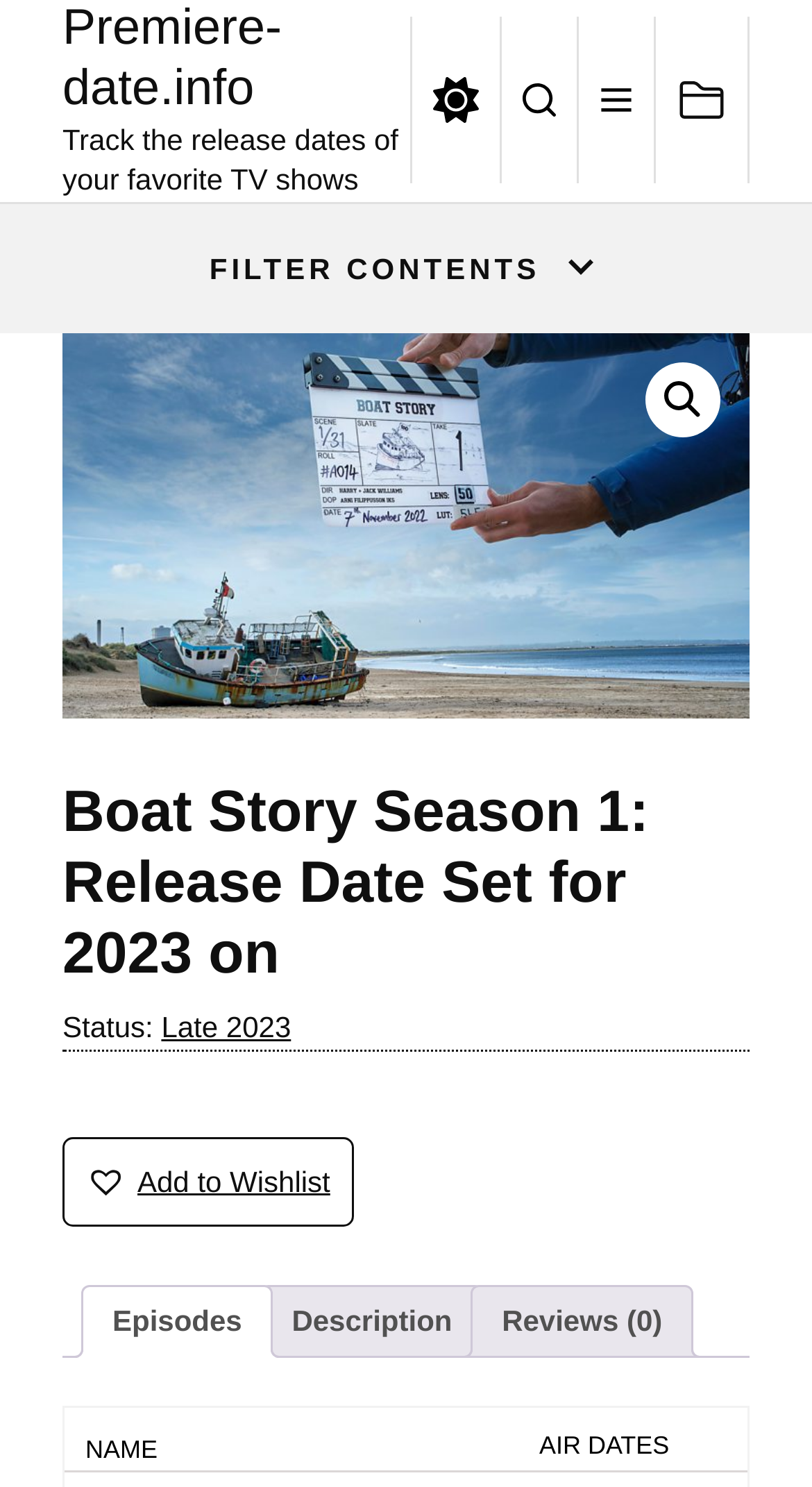Create a detailed summary of all the visual and textual information on the webpage.

This webpage is about the release date of Boat Story Season 1, set for 2023. At the top, there is a link to "Premiere-date.info" and a static text that says "Track the release dates of your favorite TV shows". Below this, there are four buttons in a row, followed by a link. 

On the left side of the page, there is a complementary section that contains a link to "FILTER CONTENTS" and a search icon. Below this, there is a large link that contains an image, taking up most of the width of the page. 

The main content of the page starts with a heading that repeats the title "Boat Story Season 1: Release Date Set for 2023 on". Below this, there is a static text that says "Status:", followed by a link that says "Late 2023". 

There is a button to "Add to Wishlist" on the left side, and a horizontal tab list below it. The tab list contains four tabs: "Episodes", "Description", "Reviews (0)", and an unnamed tab. Each tab has a corresponding link with the same text. 

At the very bottom of the page, there are two static texts, one that says "NAME" and another that says "AIR DATES", which seem to be section headers.